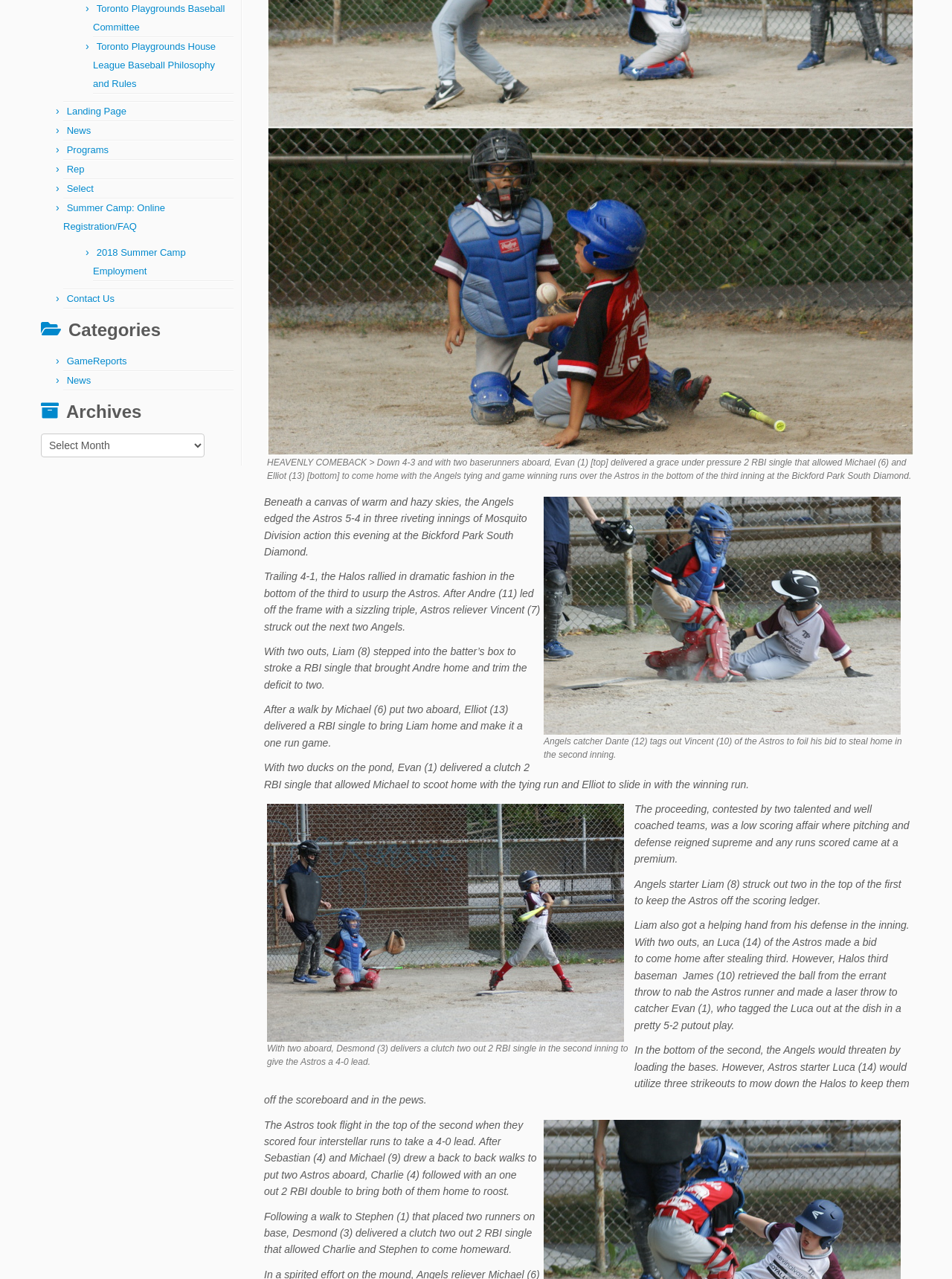Locate the UI element described by Summer Camp: Online Registration/FAQ in the provided webpage screenshot. Return the bounding box coordinates in the format (top-left x, top-left y, bottom-right x, bottom-right y), ensuring all values are between 0 and 1.

[0.066, 0.158, 0.173, 0.182]